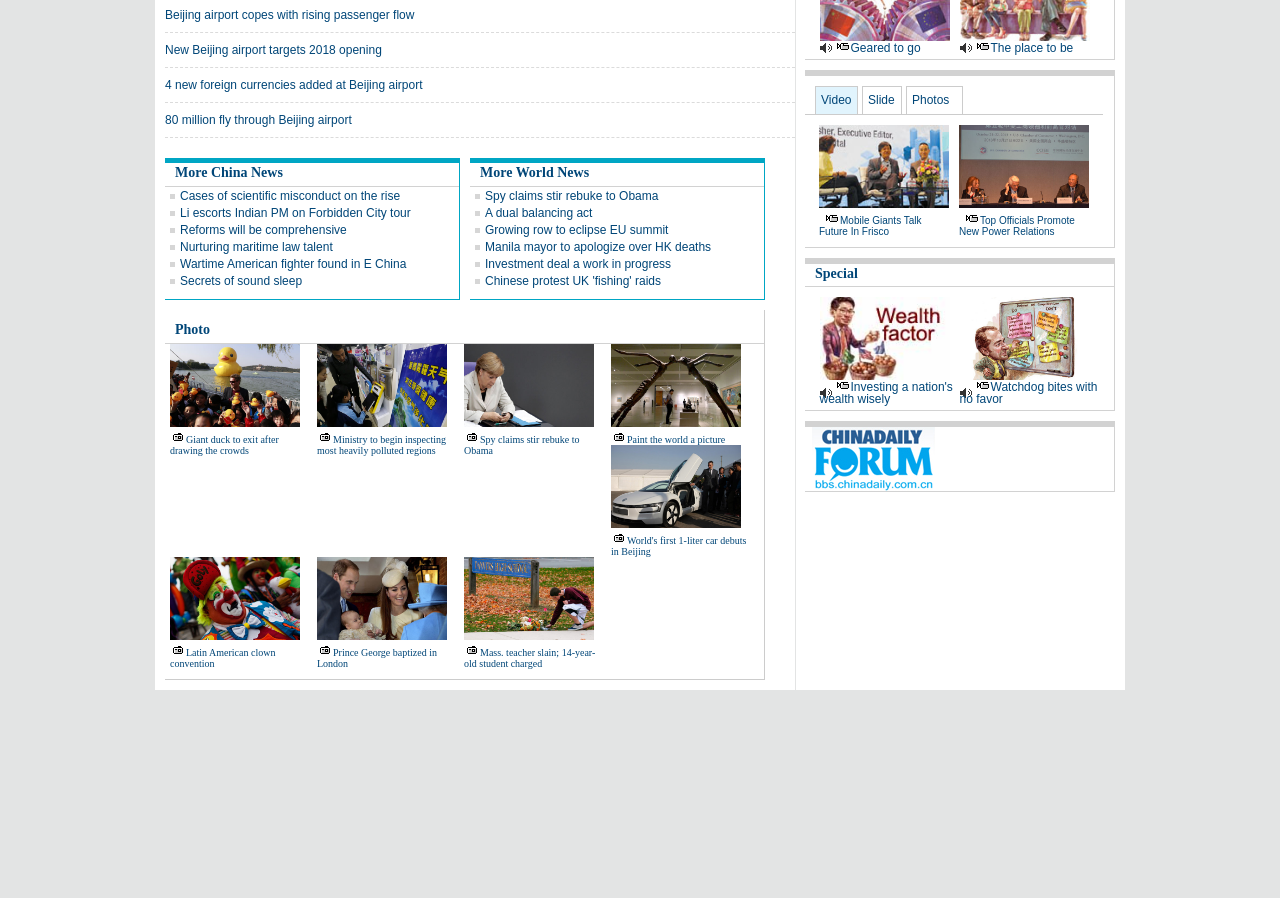Using the provided element description "More China News", determine the bounding box coordinates of the UI element.

[0.137, 0.184, 0.221, 0.2]